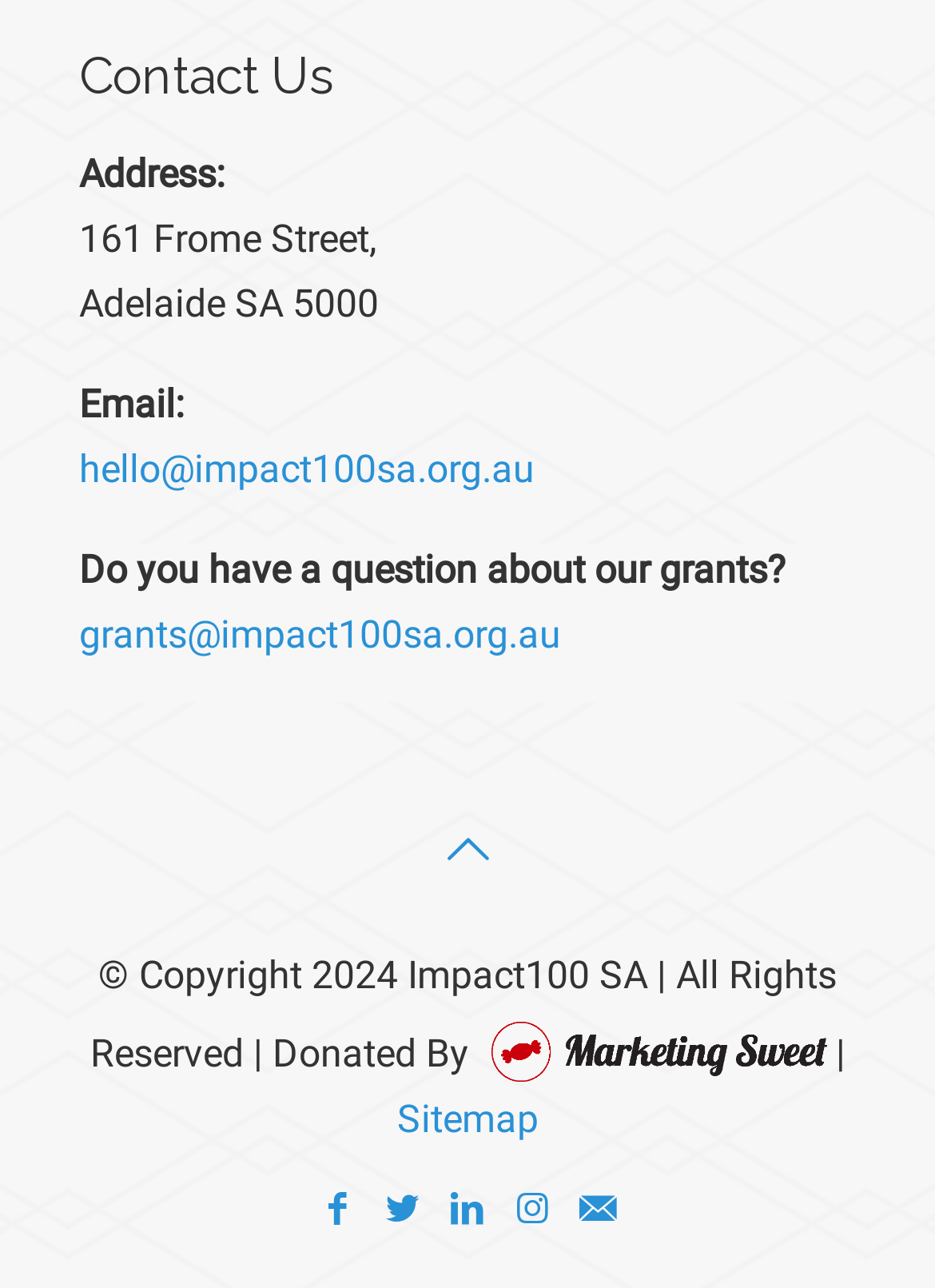What is the address of Impact100 SA?
Please answer the question with a detailed response using the information from the screenshot.

The address can be found in the 'Contact Us' section, where it is listed as 'Address:' followed by the street address and postal code.